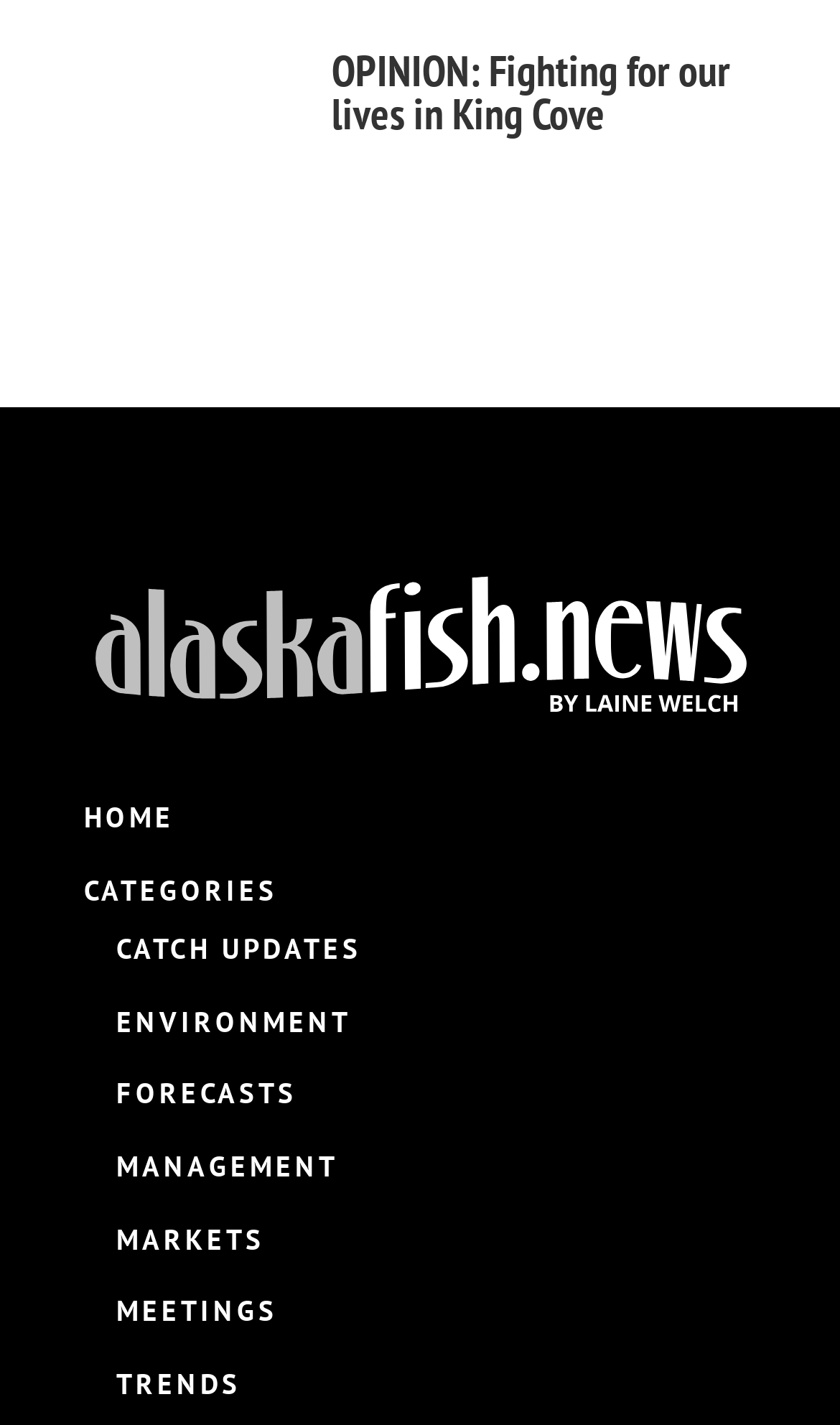Please specify the bounding box coordinates of the element that should be clicked to execute the given instruction: 'switch to Deutsch'. Ensure the coordinates are four float numbers between 0 and 1, expressed as [left, top, right, bottom].

None